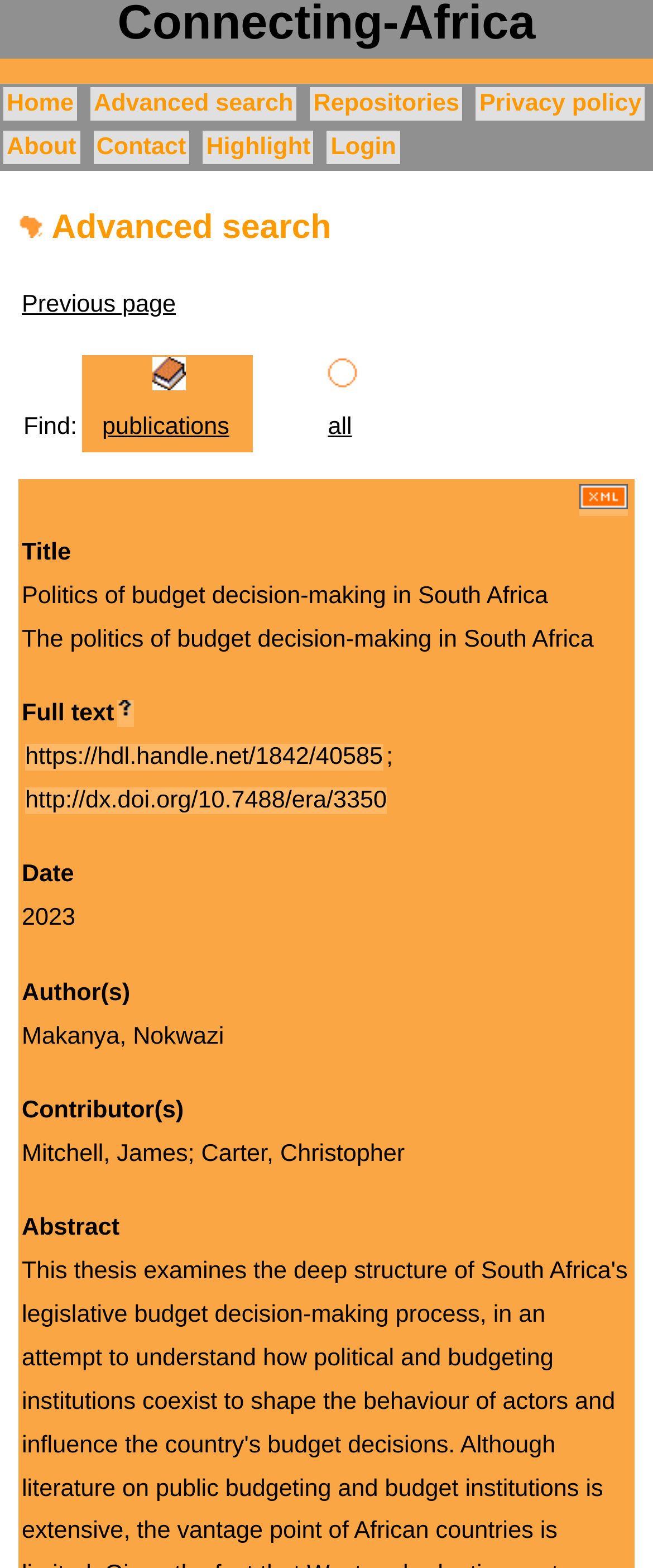What is the date of the first search result?
Using the image as a reference, give an elaborate response to the question.

I looked at the first table row in the search results section and found the date of the first search result, which is '2023'.